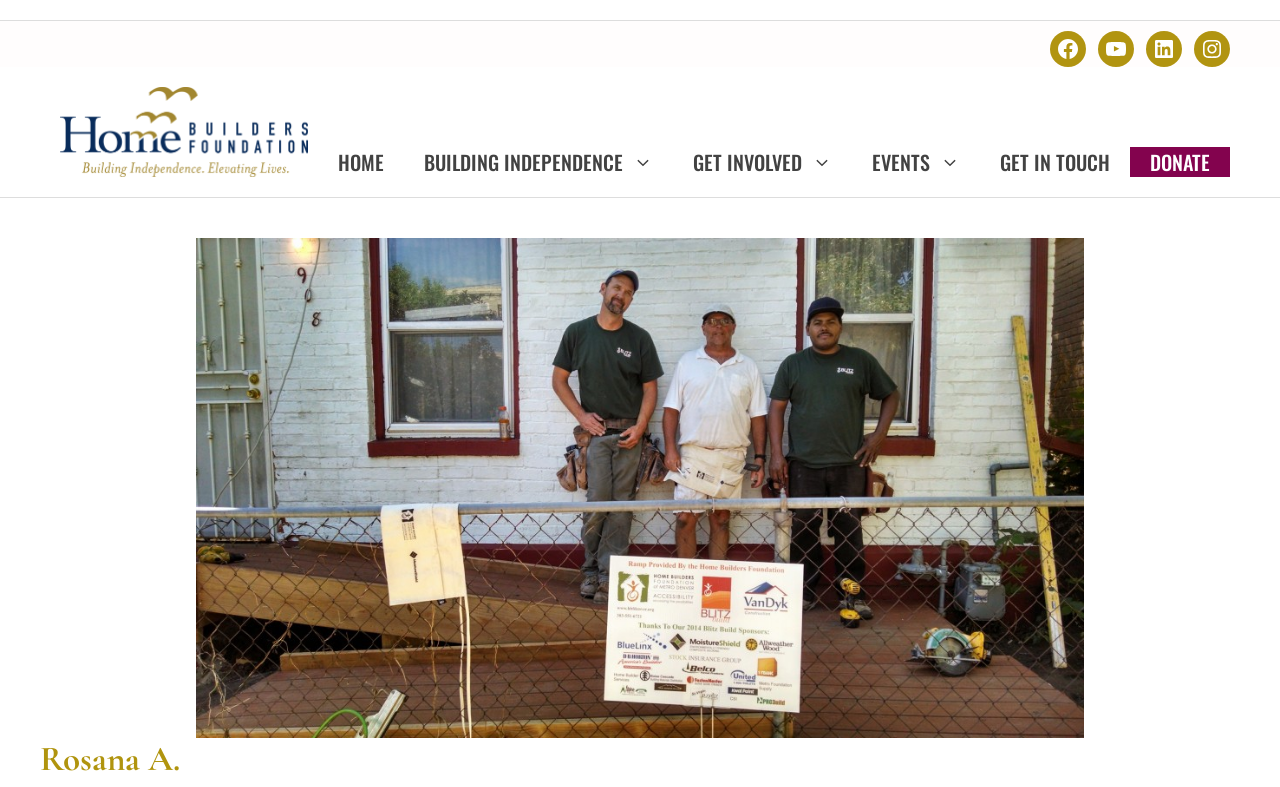Please identify the bounding box coordinates of the area that needs to be clicked to fulfill the following instruction: "make a donation."

[0.883, 0.187, 0.961, 0.225]